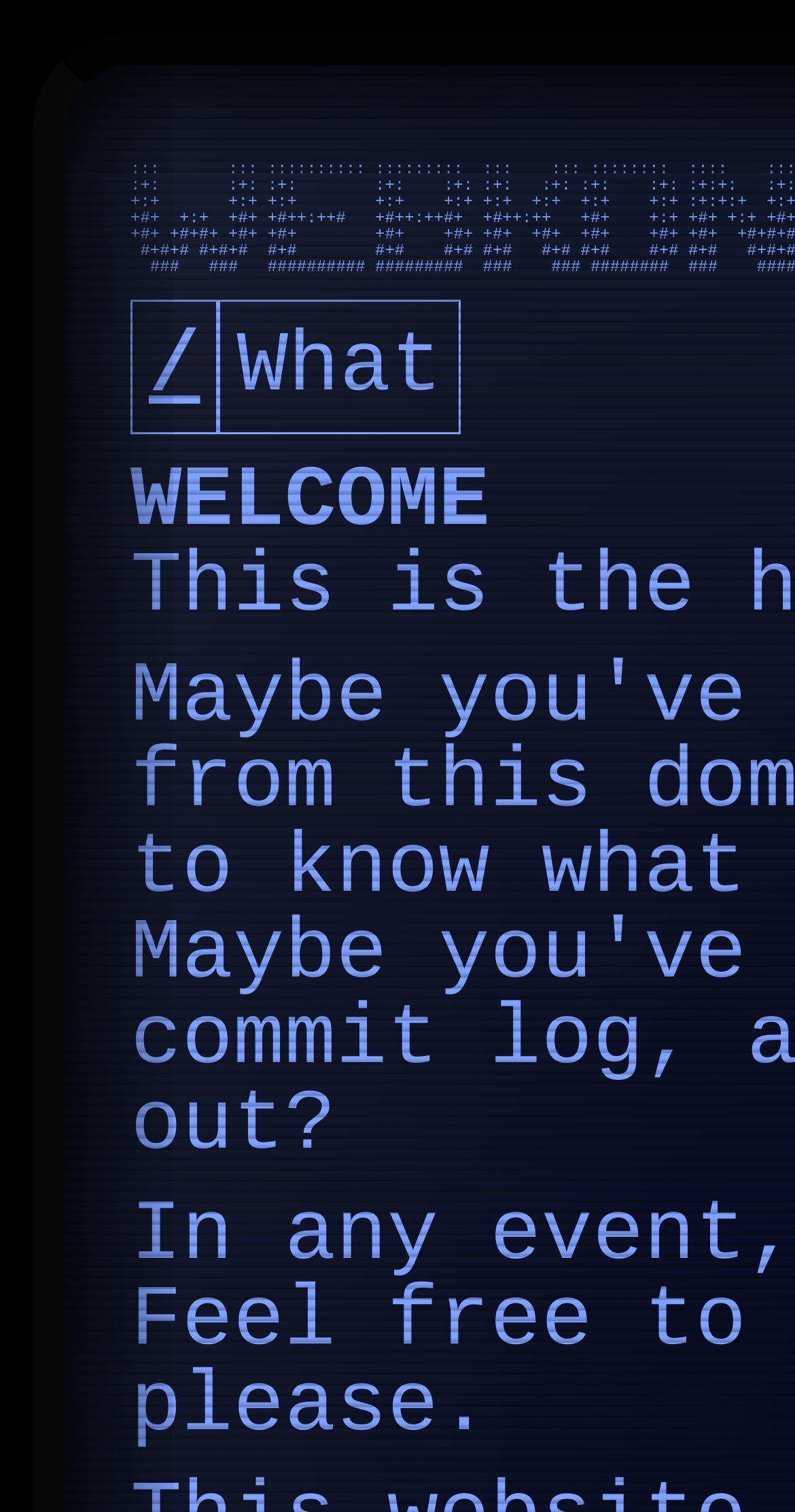Find the coordinates for the bounding box of the element with this description: "/".

[0.164, 0.198, 0.275, 0.289]